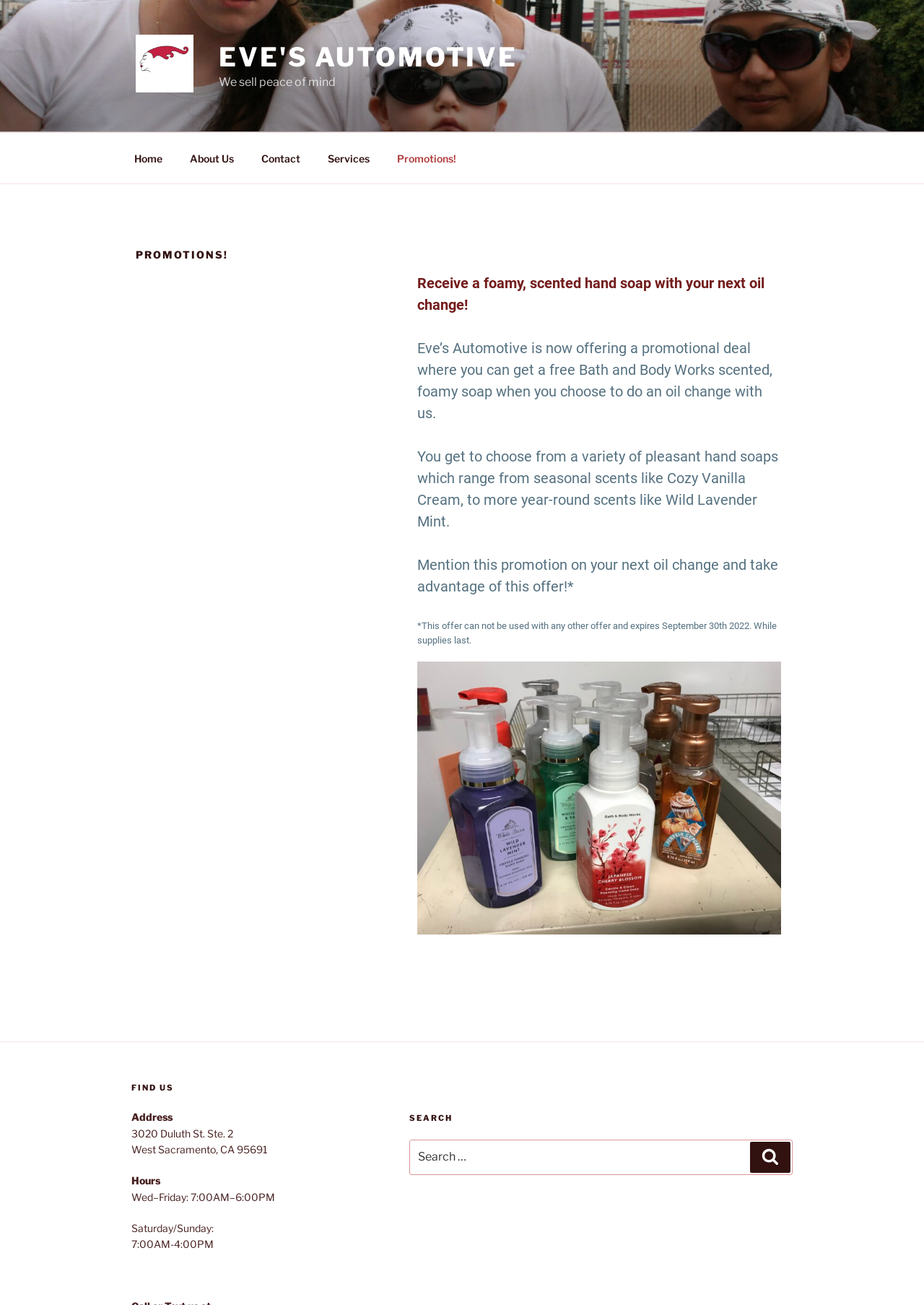Deliver a detailed narrative of the webpage's visual and textual elements.

The webpage is about Eve's Automotive Promotional Offer. At the top left, there is a logo of Eve's Automotive, which is an image with a link to the website's homepage. Next to the logo, there is a heading that reads "We sell peace of mind". 

Below the logo and the heading, there is a top menu navigation bar with five links: Home, About Us, Contact, Services, and Promotions!. The Promotions! link is currently focused.

In the main content area, there is a section dedicated to the promotional offer. The heading "PROMOTIONS!" is displayed prominently. Below the heading, there are three paragraphs of text describing the promotional deal, which is a free Bath and Body Works scented, foamy soap with an oil change. The text also mentions the variety of hand soaps available and the terms and conditions of the offer.

To the right of the promotional text, there is an image related to the offer. Below the image, there is a section with the heading "FIND US", which displays the address, hours of operation, and a search bar. The address is 3020 Duluth St. Ste. 2, West Sacramento, CA 95691, and the hours of operation are listed as Wednesday to Friday from 7:00 AM to 6:00 PM, and Saturday and Sunday from 7:00 AM to 4:00 PM. The search bar allows users to search for something on the website.